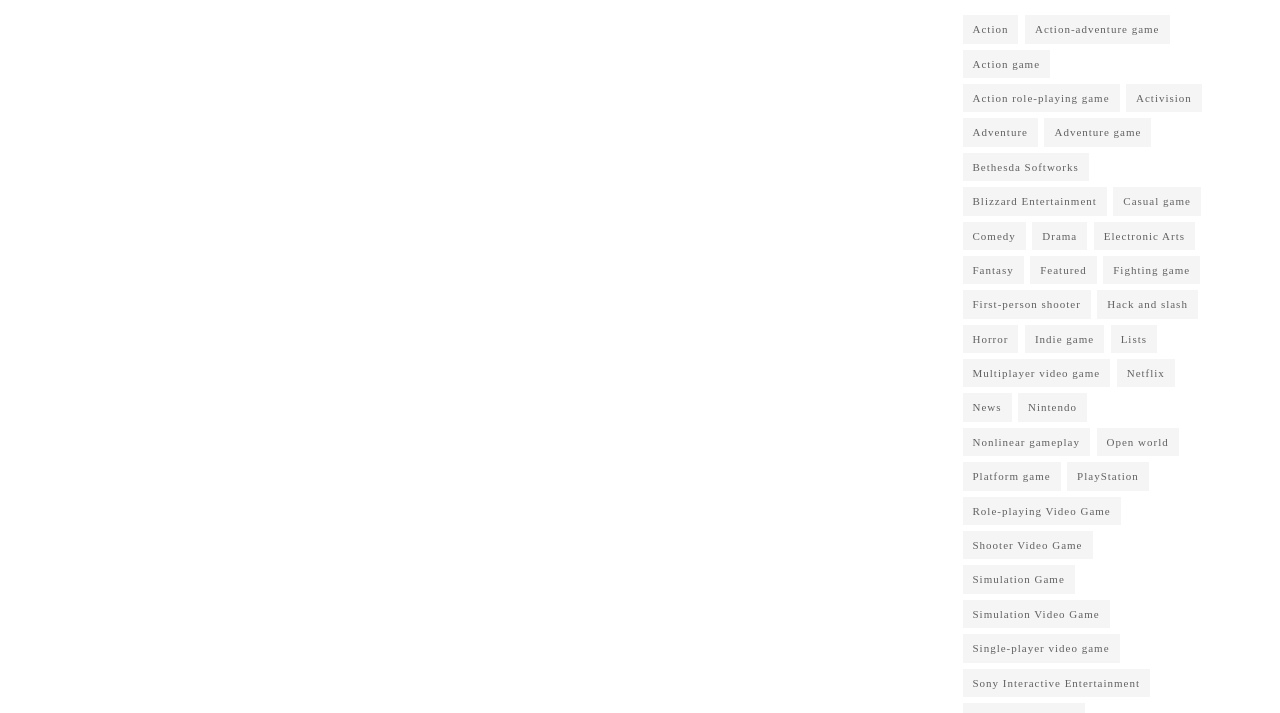Pinpoint the bounding box coordinates of the element you need to click to execute the following instruction: "click the Send Message button". The bounding box should be represented by four float numbers between 0 and 1, in the format [left, top, right, bottom].

None